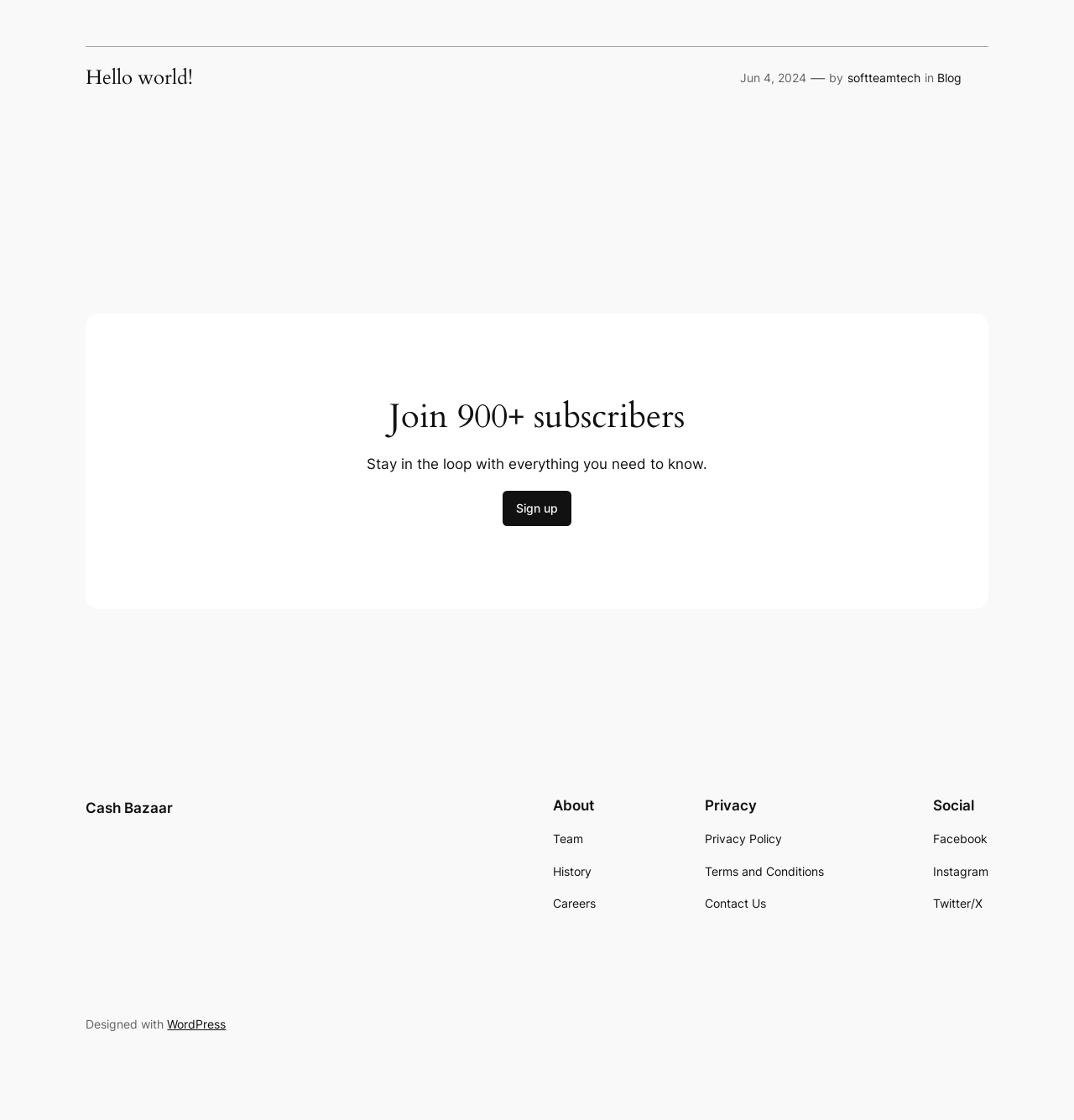Identify the bounding box coordinates for the element you need to click to achieve the following task: "Visit the 'About' page". The coordinates must be four float values ranging from 0 to 1, formatted as [left, top, right, bottom].

[0.515, 0.712, 0.555, 0.727]